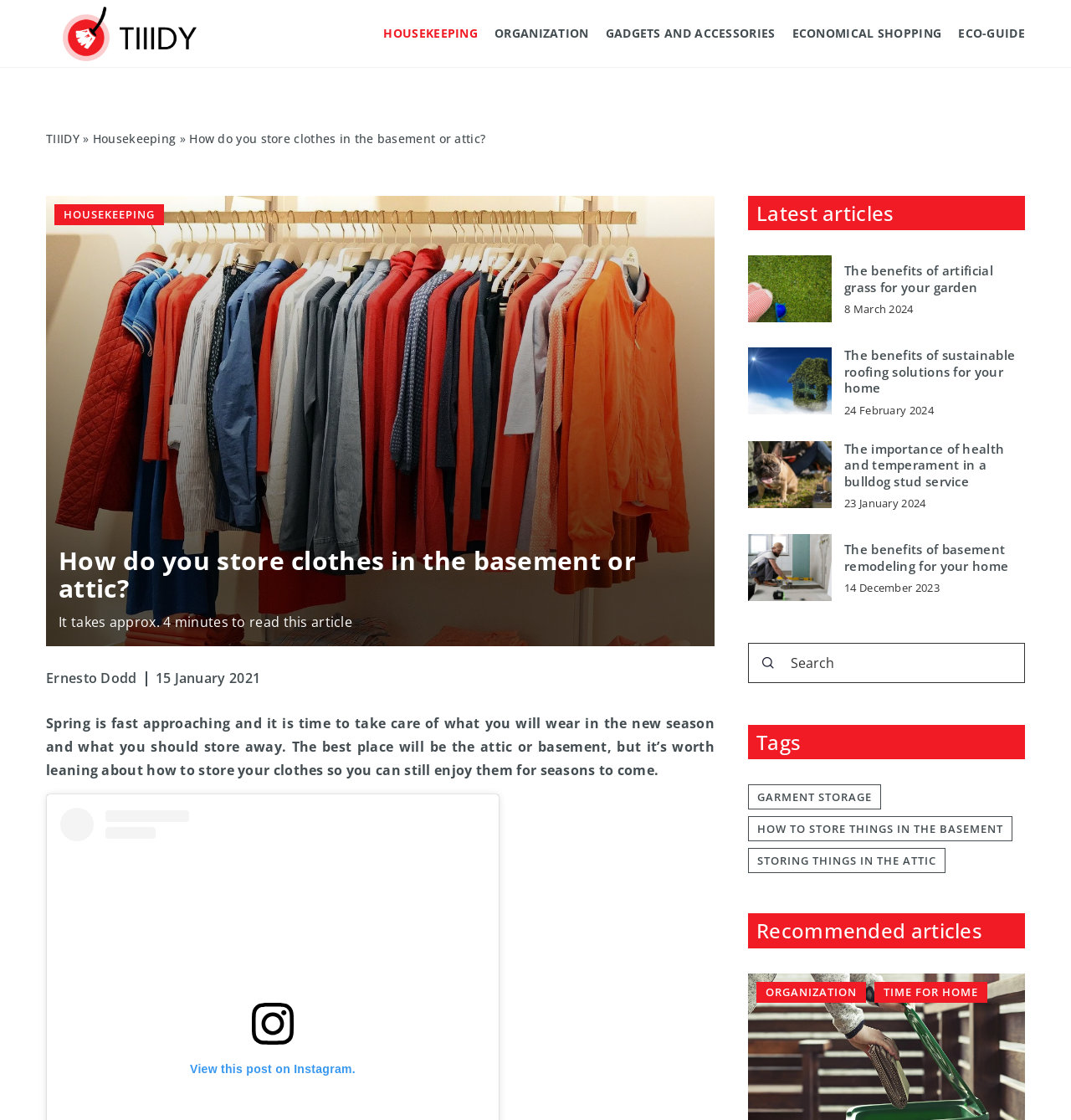Provide the bounding box coordinates of the area you need to click to execute the following instruction: "Check the latest articles".

[0.706, 0.178, 0.835, 0.203]